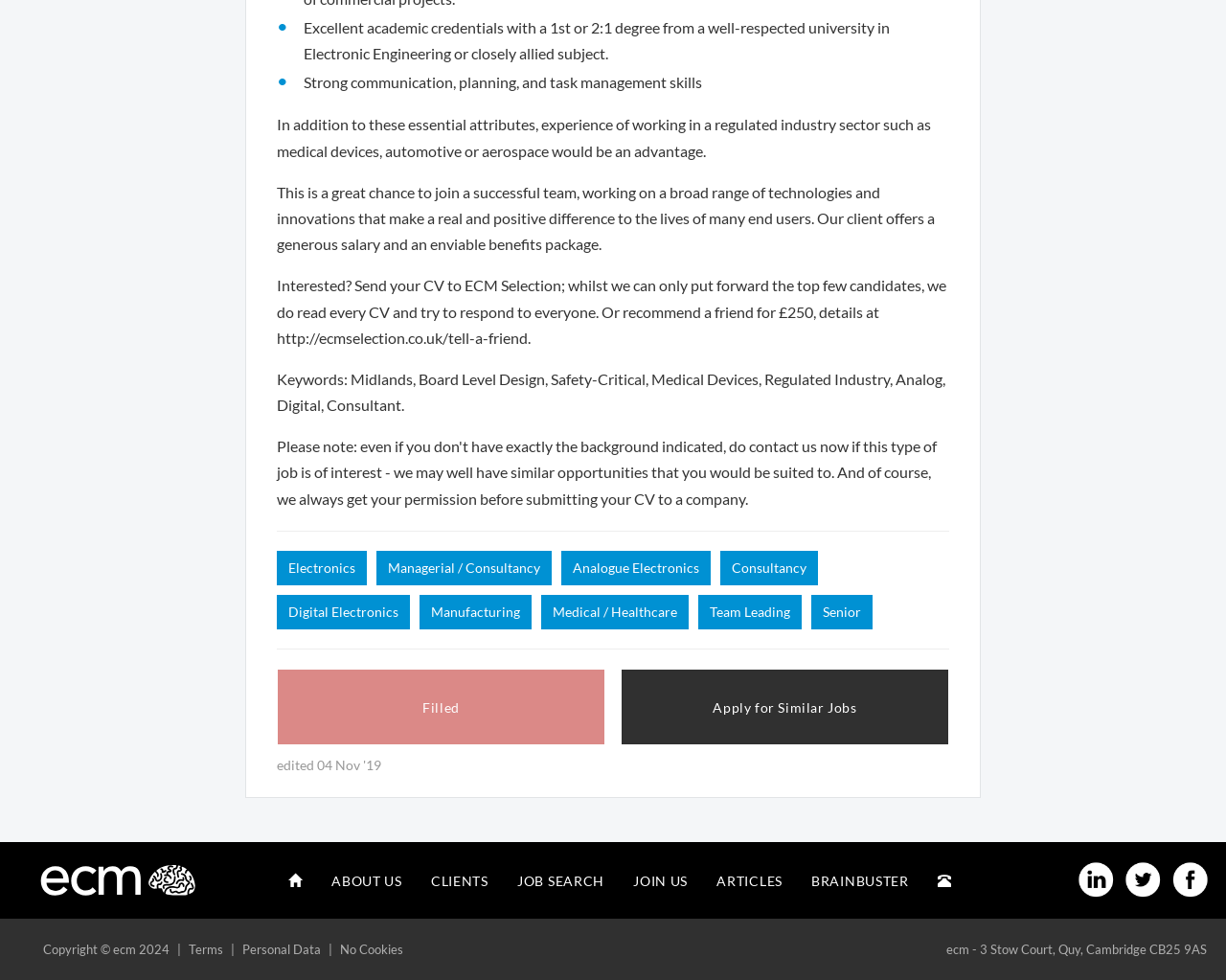What is the location of the company?
Using the information from the image, give a concise answer in one word or a short phrase.

Cambridge CB25 9AS